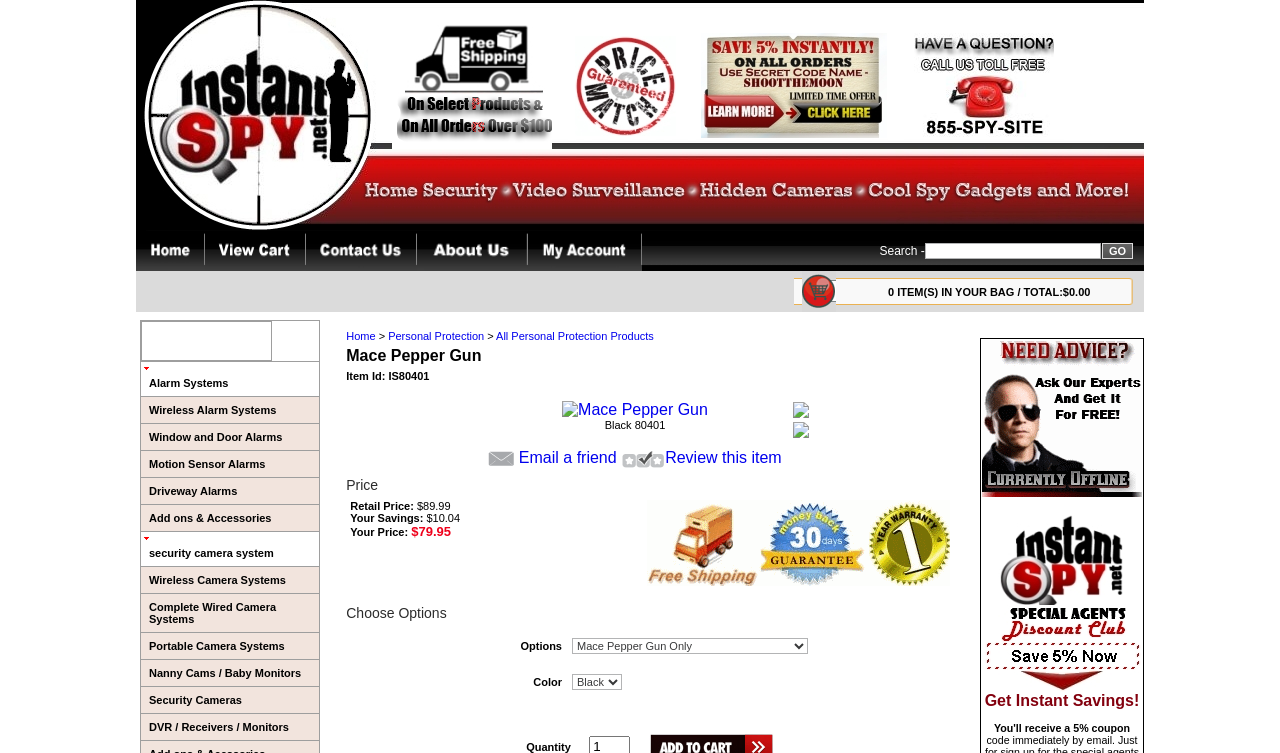Identify the bounding box coordinates for the element you need to click to achieve the following task: "Search for something". Provide the bounding box coordinates as four float numbers between 0 and 1, in the form [left, top, right, bottom].

[0.723, 0.322, 0.86, 0.343]